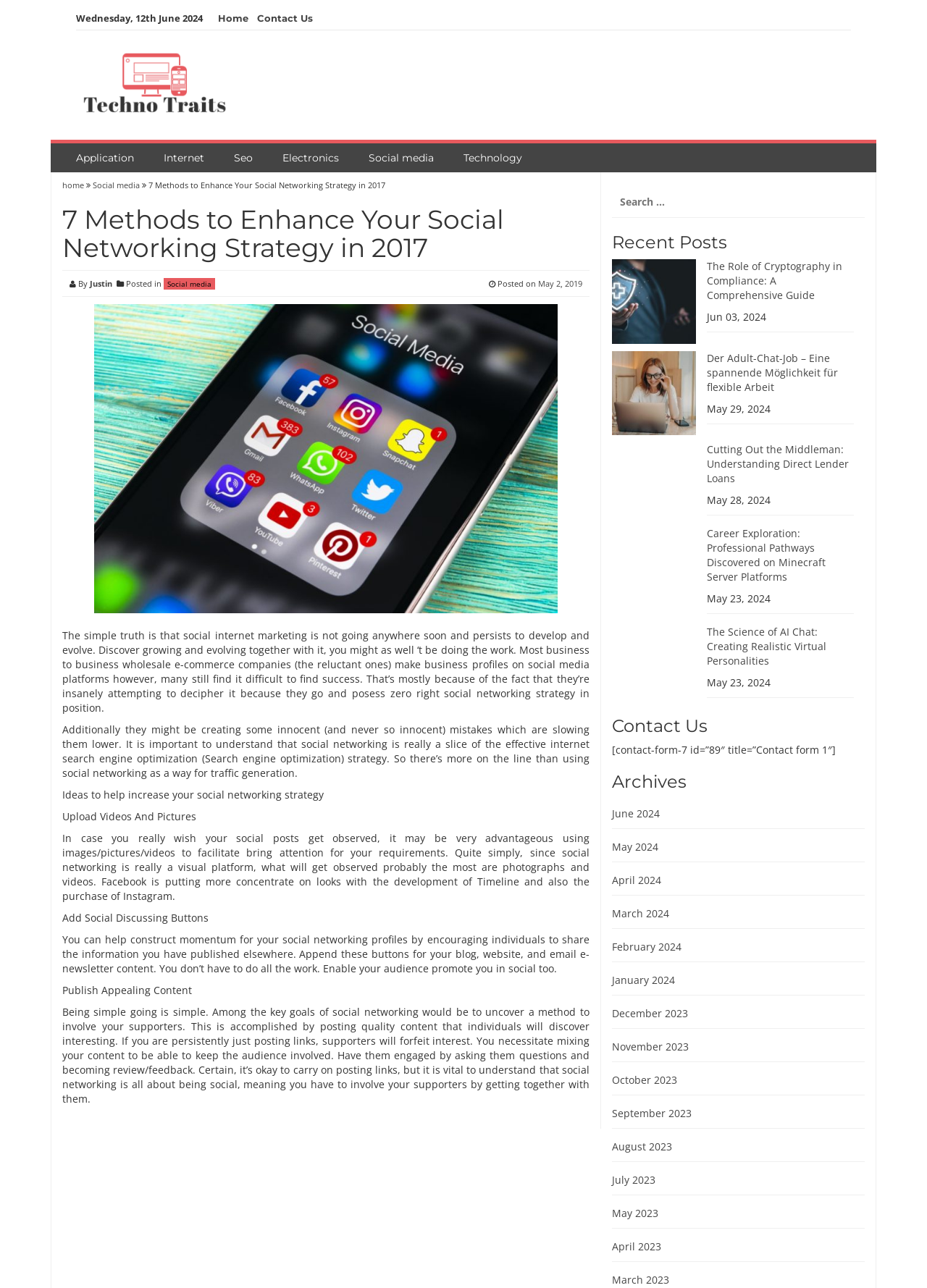What is the purpose of adding social sharing buttons?
Respond to the question with a well-detailed and thorough answer.

I found the text 'You can help construct momentum for your social networking profiles by encouraging individuals to share the information you have published elsewhere.' in the article, which explains the purpose of adding social sharing buttons.